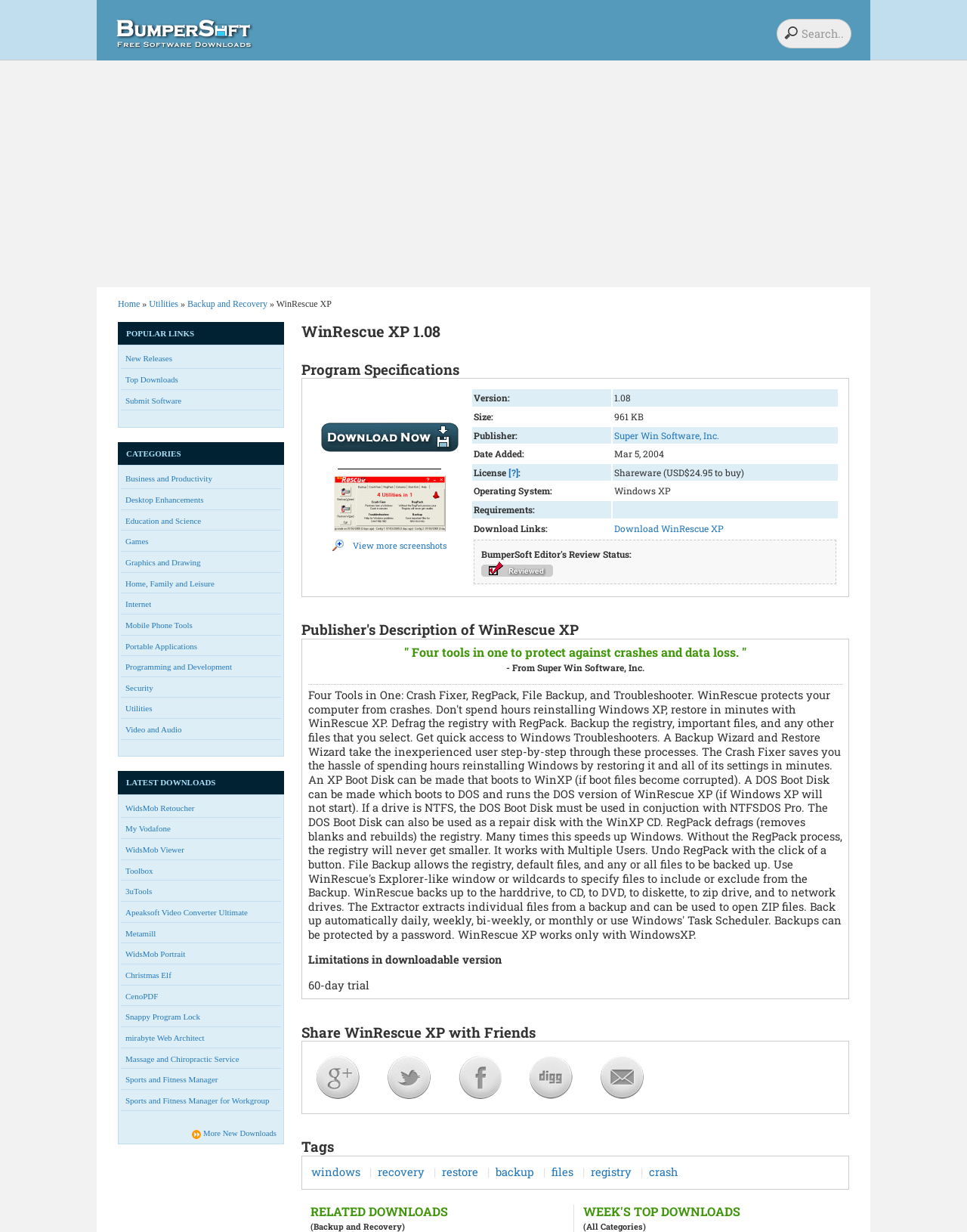Pinpoint the bounding box coordinates of the clickable area needed to execute the instruction: "Download WinRescue XP". The coordinates should be specified as four float numbers between 0 and 1, i.e., [left, top, right, bottom].

[0.332, 0.358, 0.474, 0.369]